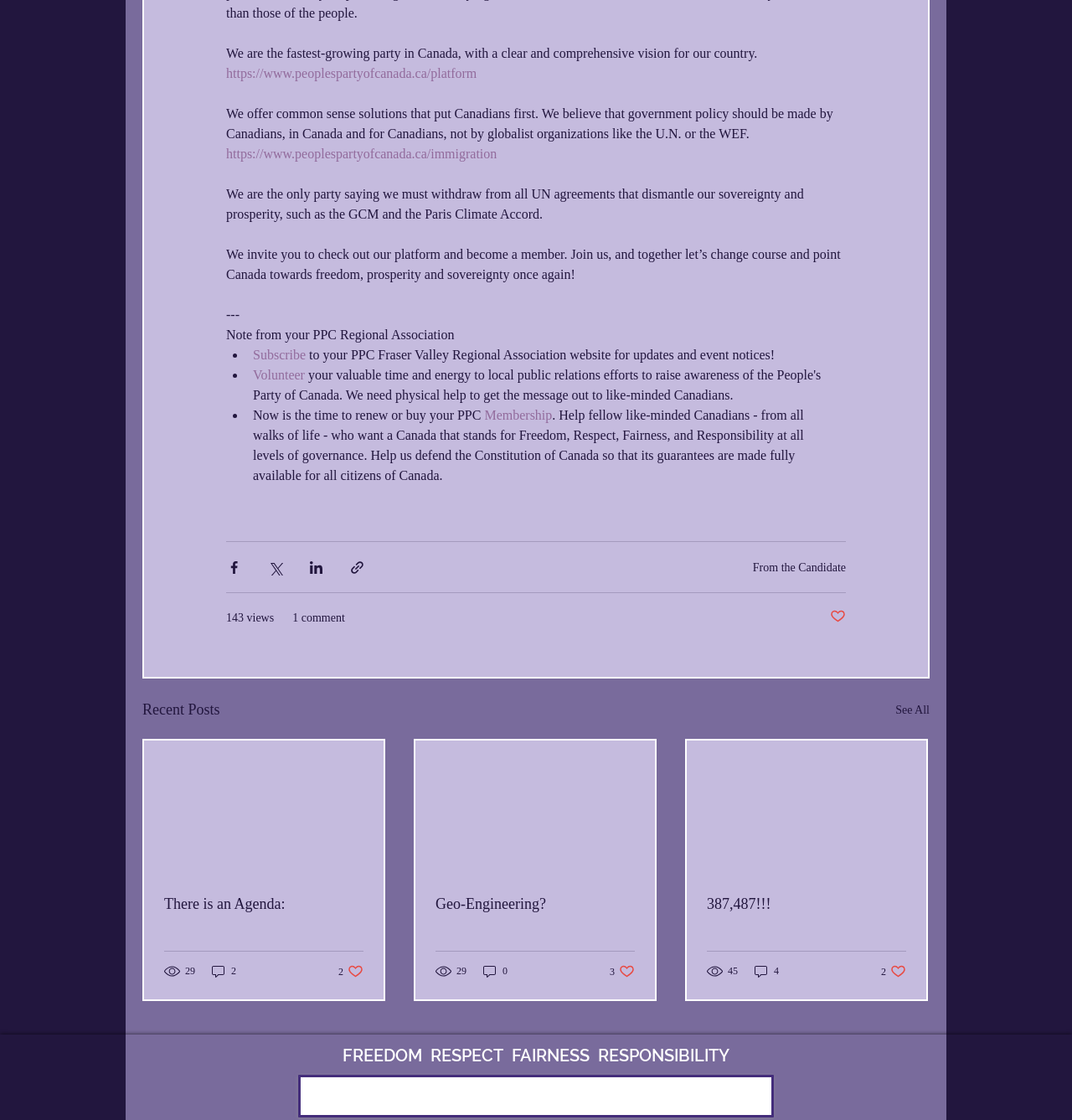Answer the question below in one word or phrase:
What is the topic of the article with 45 views?

387,487!!!